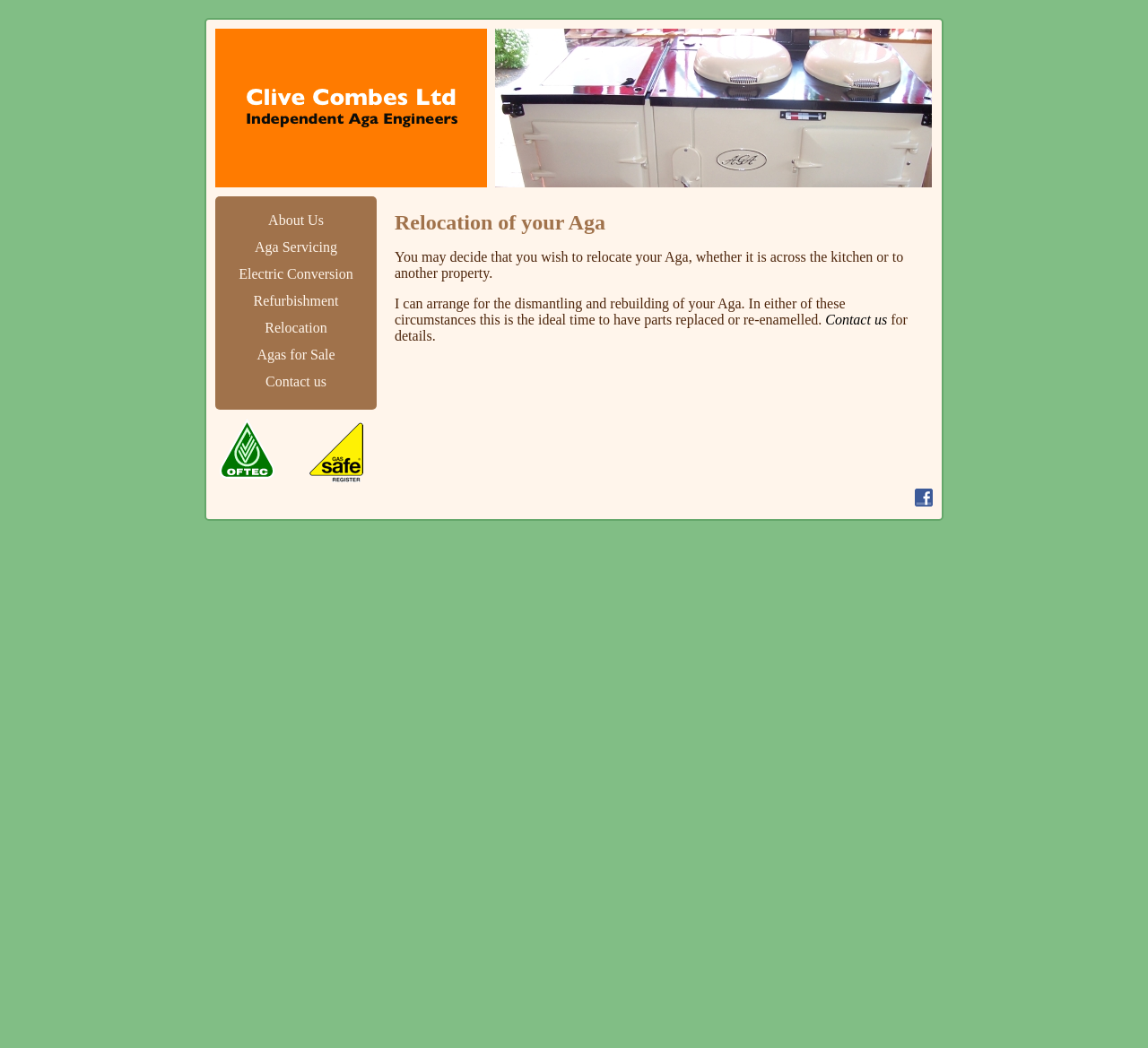What is the purpose of relocating an AGA?
Please provide a comprehensive answer based on the visual information in the image.

According to the webpage, the purpose of relocating an AGA is to move it either across the kitchen or to another property. This is mentioned in the section 'Relocation of your Aga' where it says 'You may decide that you wish to relocate your Aga, whether it is across the kitchen or to another property.'